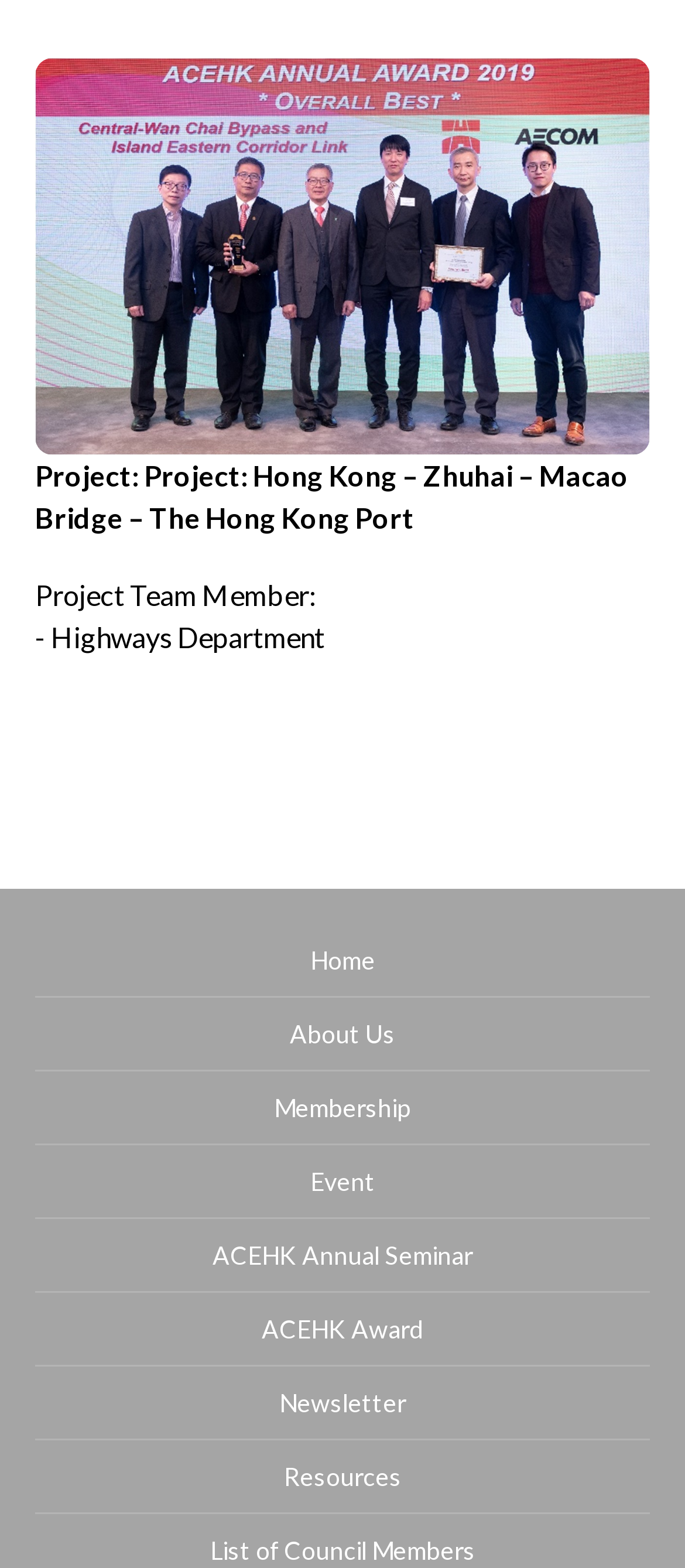Using the format (top-left x, top-left y, bottom-right x, bottom-right y), provide the bounding box coordinates for the described UI element. All values should be floating point numbers between 0 and 1: Casa de Los Pobres USA

None